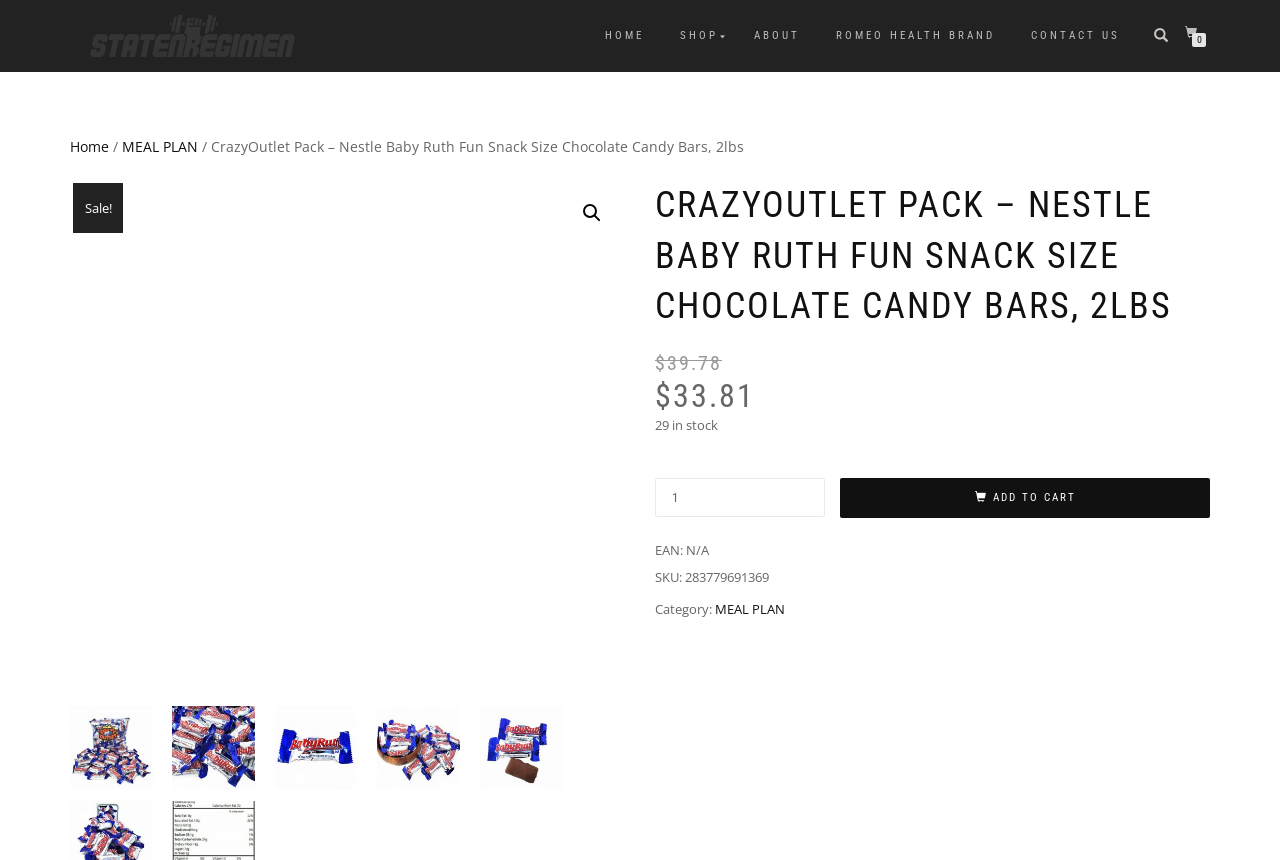Using the provided description: "Romeo Health Brand", find the bounding box coordinates of the corresponding UI element. The output should be four float numbers between 0 and 1, in the format [left, top, right, bottom].

[0.641, 0.027, 0.789, 0.057]